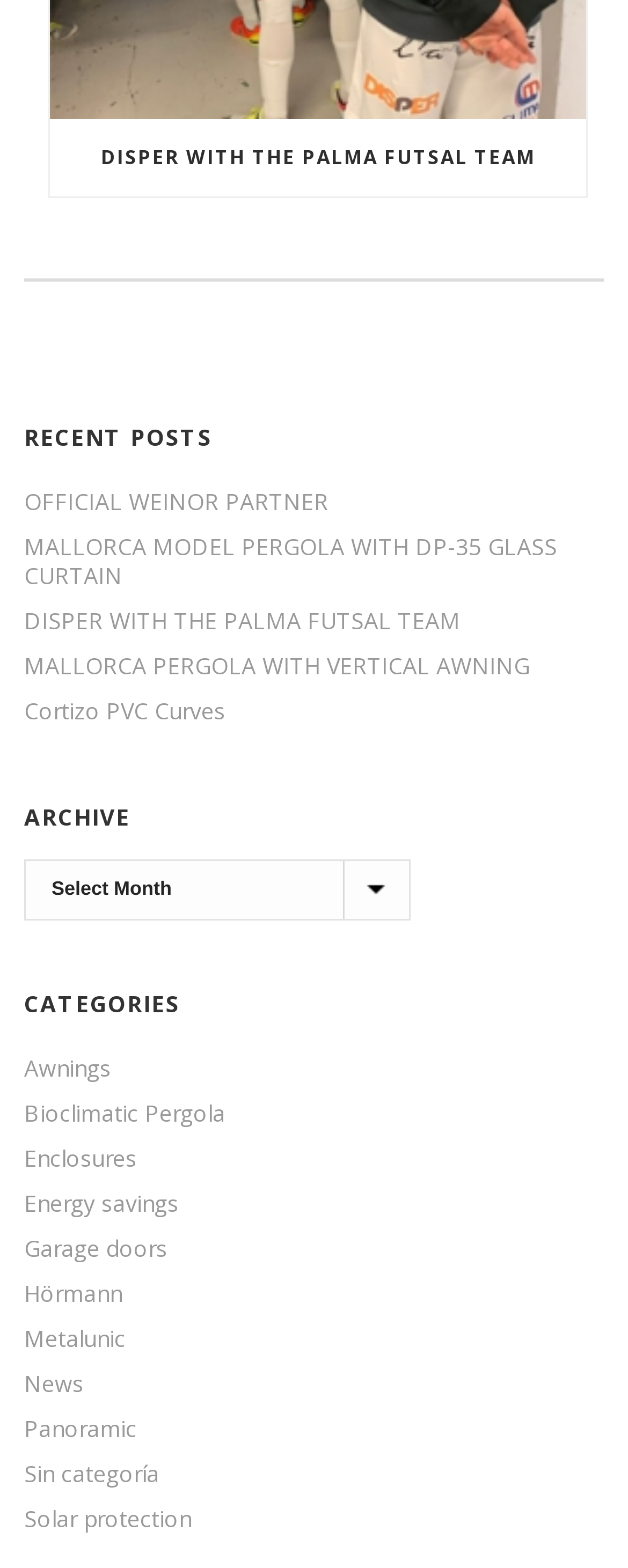Please give the bounding box coordinates of the area that should be clicked to fulfill the following instruction: "Visit the official Weinor partner page". The coordinates should be in the format of four float numbers from 0 to 1, i.e., [left, top, right, bottom].

[0.038, 0.311, 0.523, 0.329]